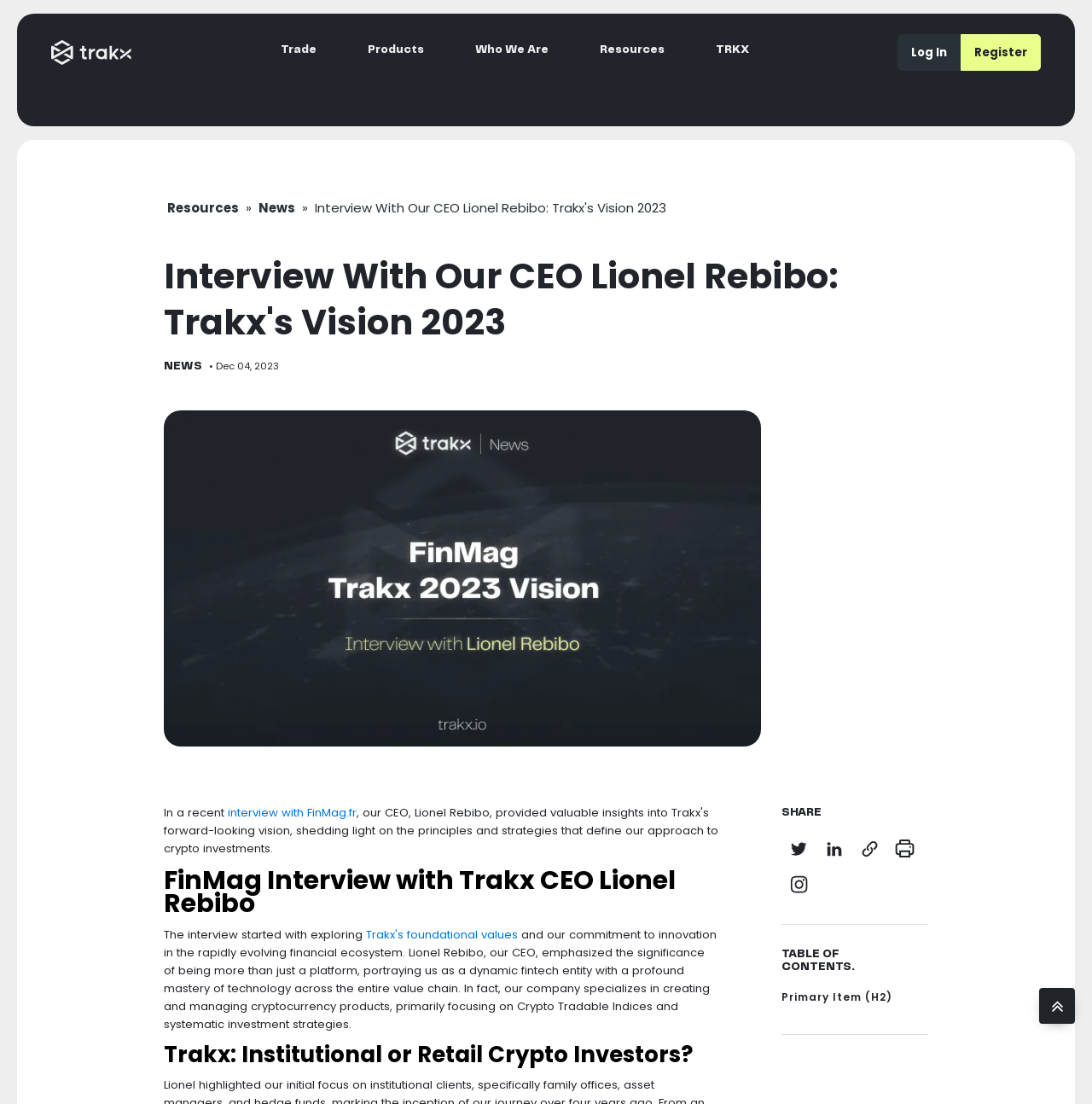Identify the bounding box coordinates for the UI element described by the following text: "Resources". Provide the coordinates as four float numbers between 0 and 1, in the format [left, top, right, bottom].

[0.526, 0.027, 0.632, 0.068]